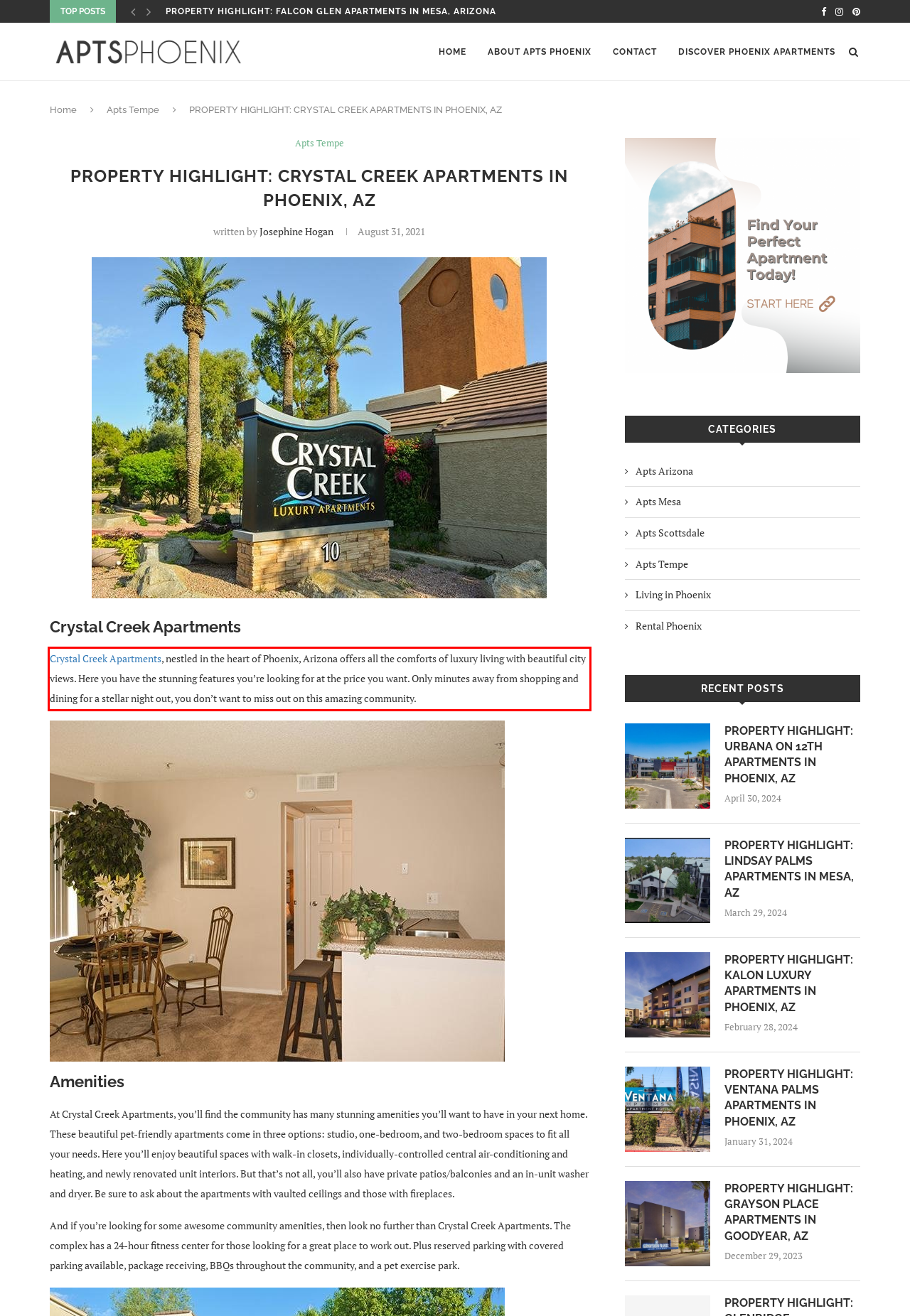Using the provided screenshot, read and generate the text content within the red-bordered area.

Crystal Creek Apartments, nestled in the heart of Phoenix, Arizona offers all the comforts of luxury living with beautiful city views. Here you have the stunning features you’re looking for at the price you want. Only minutes away from shopping and dining for a stellar night out, you don’t want to miss out on this amazing community.